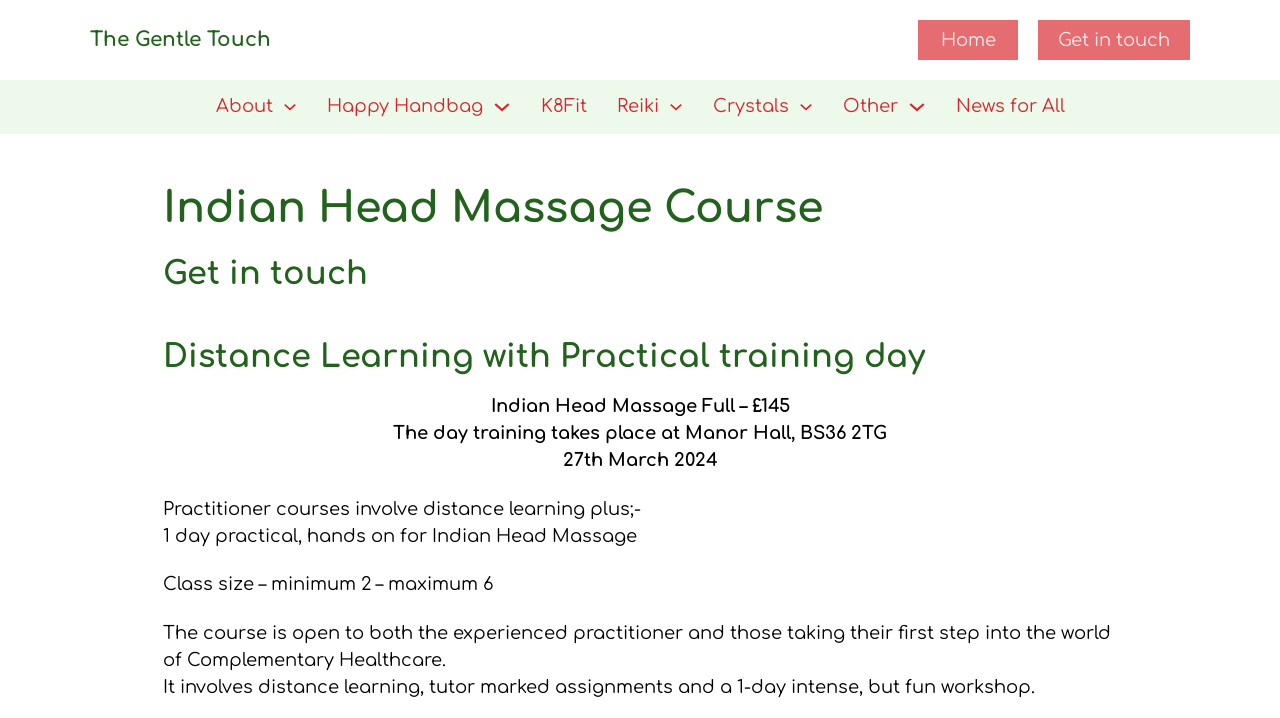Find the bounding box of the web element that fits this description: "News for All".

[0.746, 0.13, 0.832, 0.168]